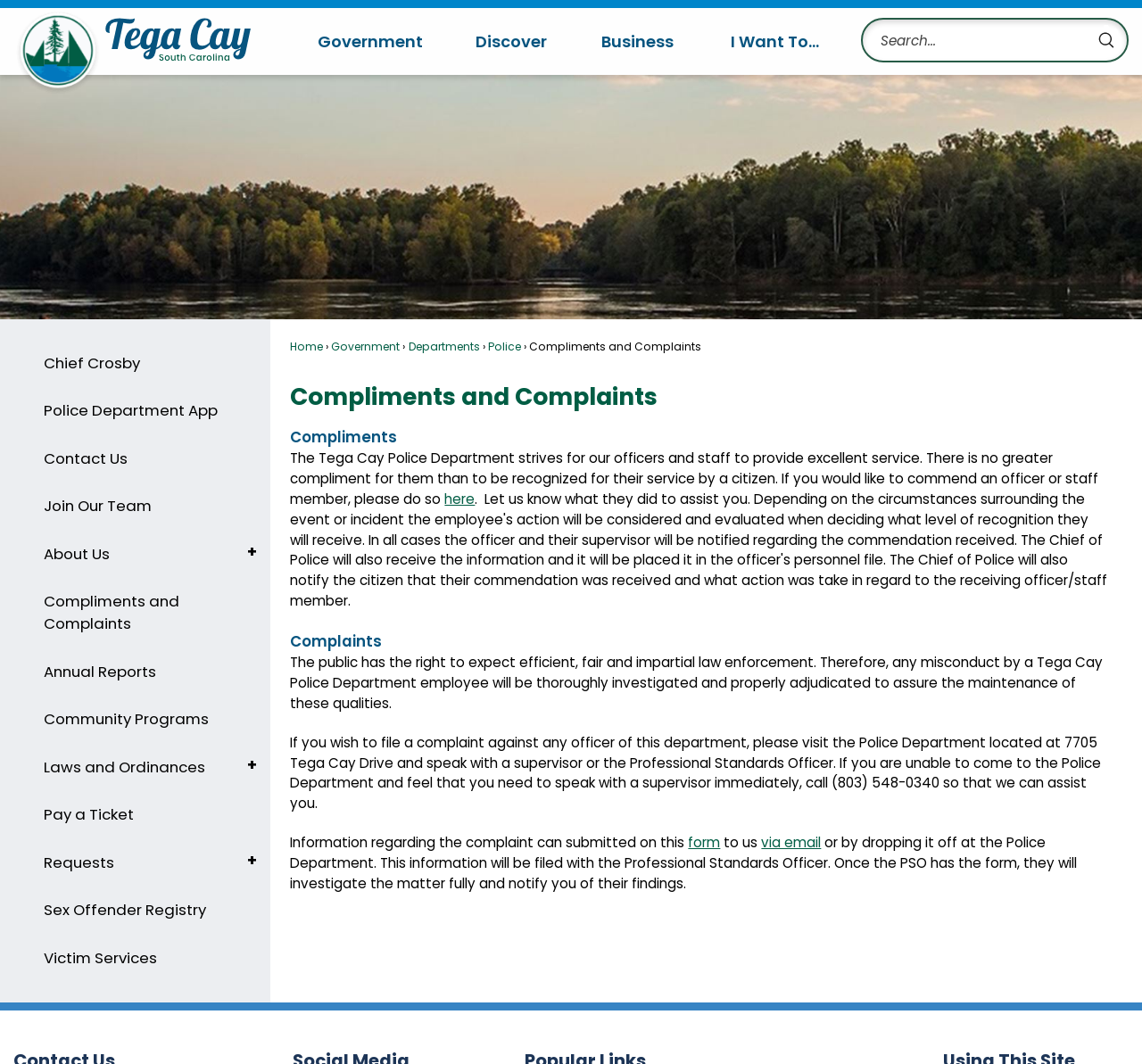Pinpoint the bounding box coordinates for the area that should be clicked to perform the following instruction: "Submit a compliment".

[0.389, 0.46, 0.416, 0.478]